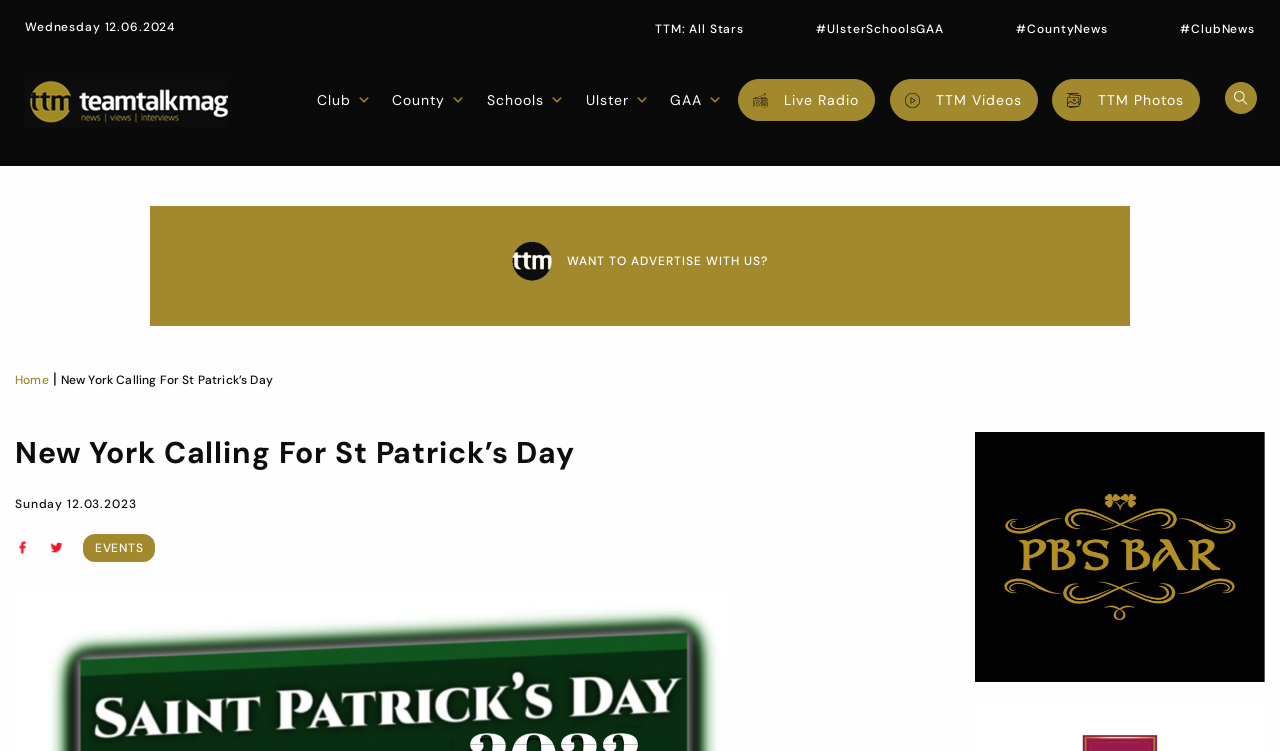Locate the UI element described by Schools in the provided webpage screenshot. Return the bounding box coordinates in the format (top-left x, top-left y, bottom-right x, bottom-right y), ensuring all values are between 0 and 1.

[0.376, 0.107, 0.441, 0.16]